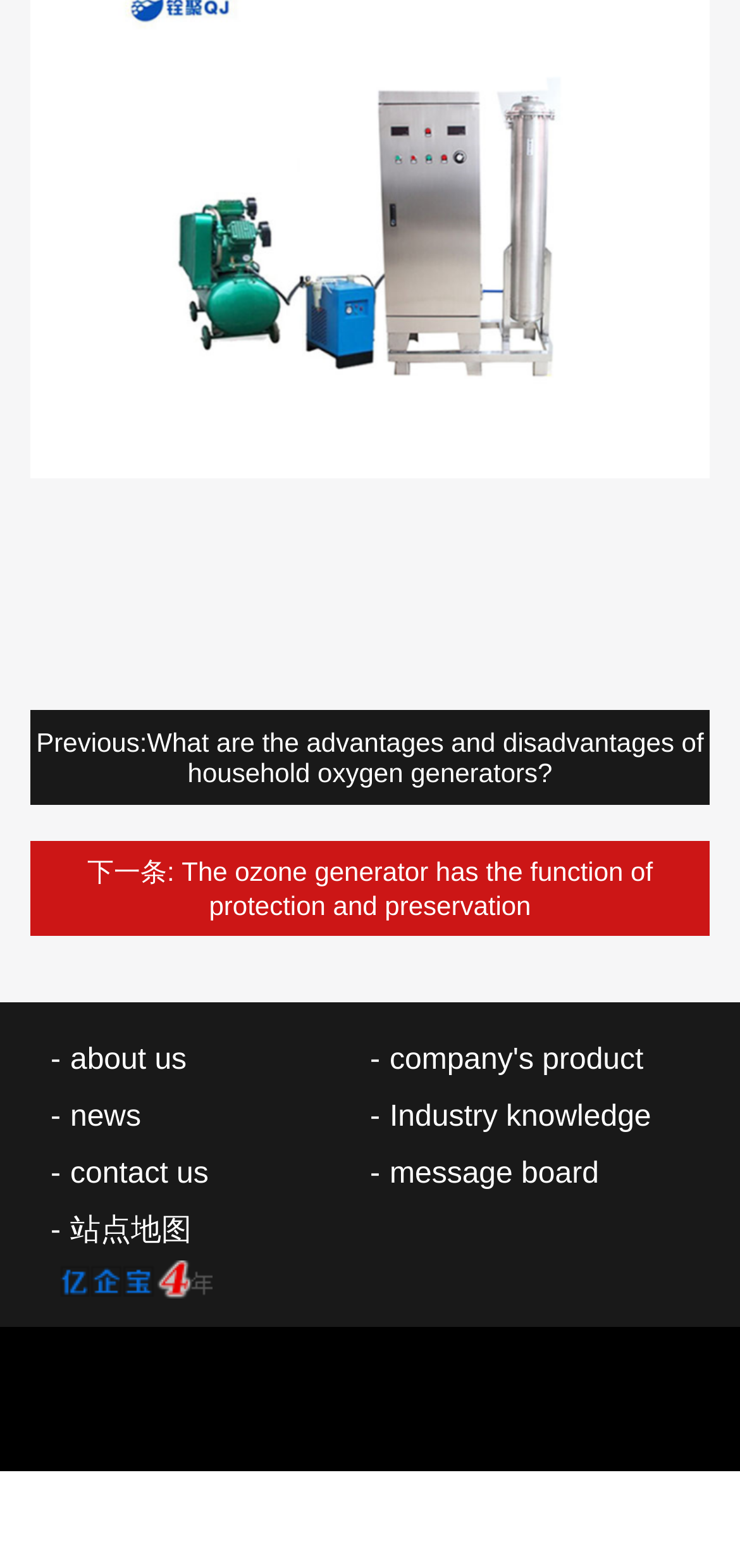Provide a one-word or short-phrase answer to the question:
What is the position of the 'Previous' button?

top-left